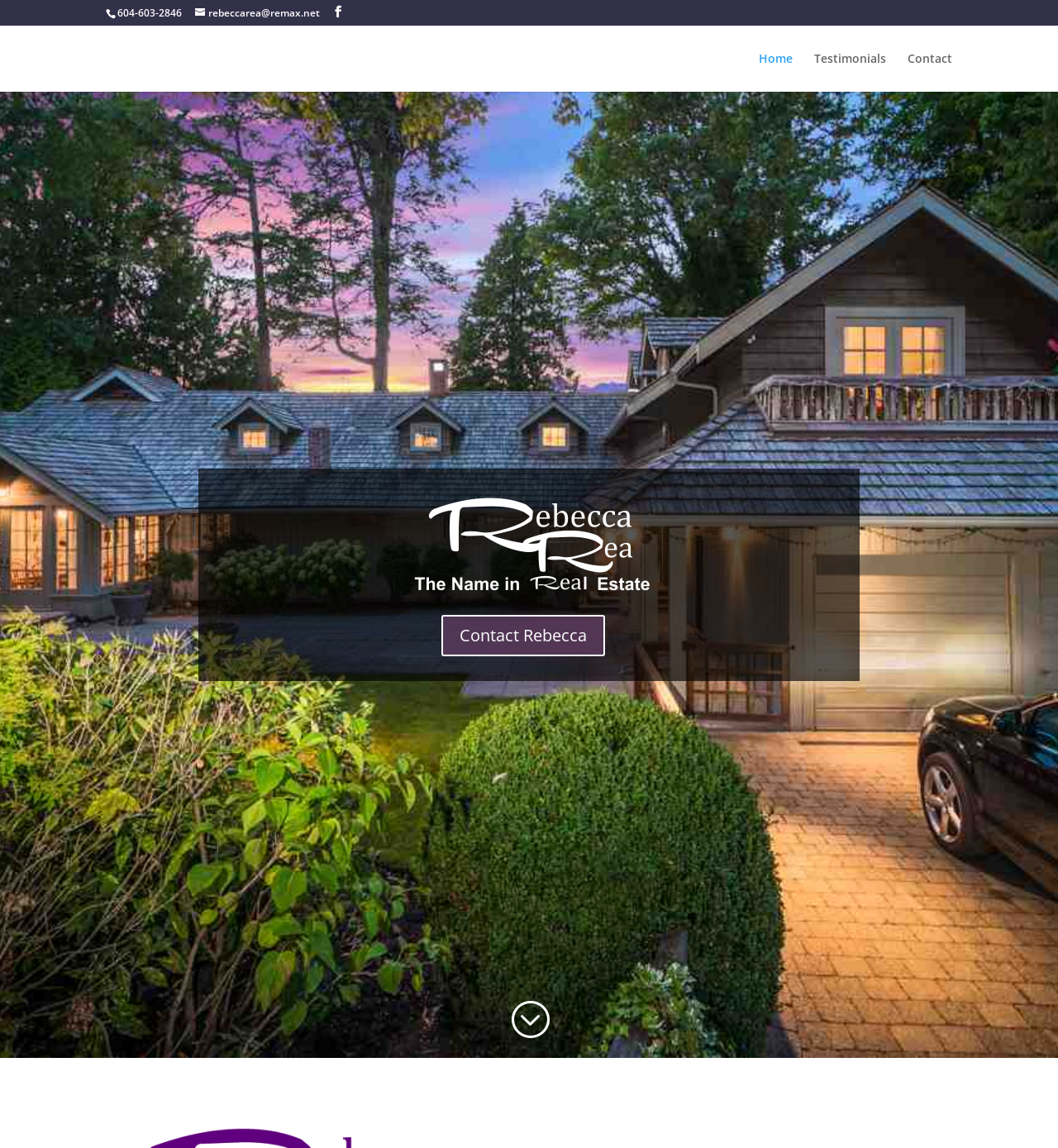Please find and generate the text of the main heading on the webpage.

The Best Service, The Best Results